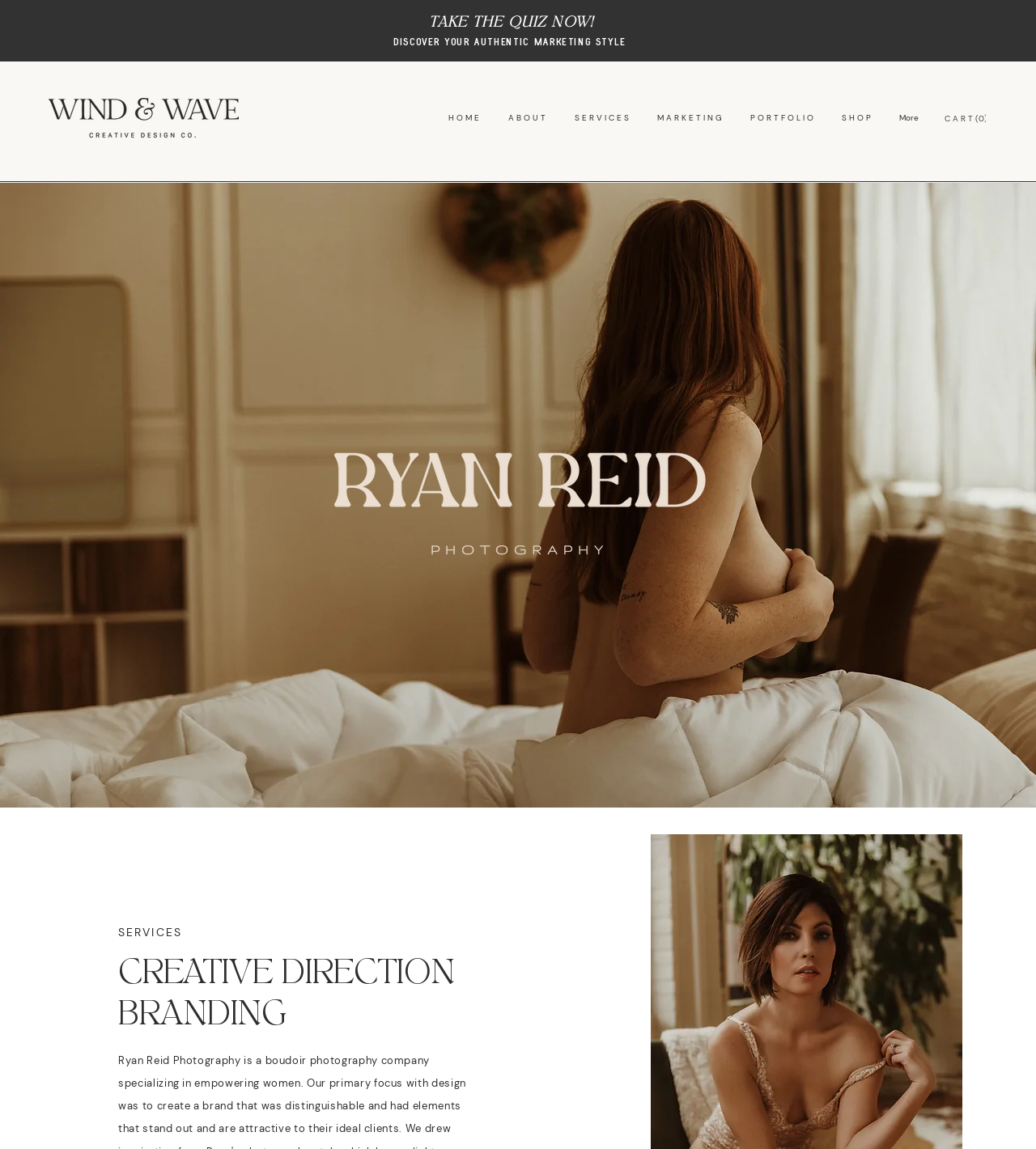Answer the following query concisely with a single word or phrase:
What is the purpose of the button on the top right?

Cart